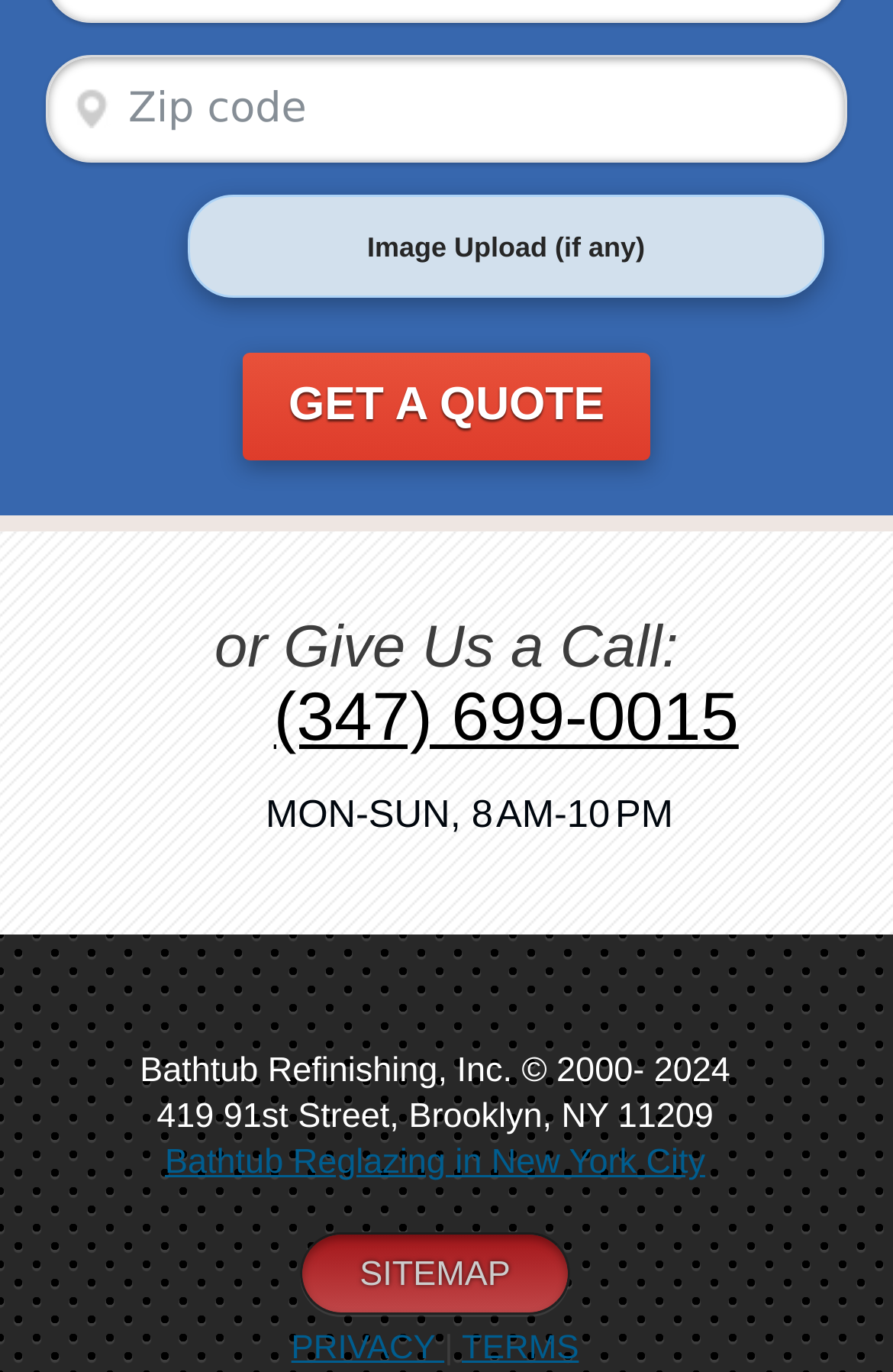Please determine the bounding box coordinates of the area that needs to be clicked to complete this task: 'Enter zip code'. The coordinates must be four float numbers between 0 and 1, formatted as [left, top, right, bottom].

[0.051, 0.04, 0.949, 0.119]